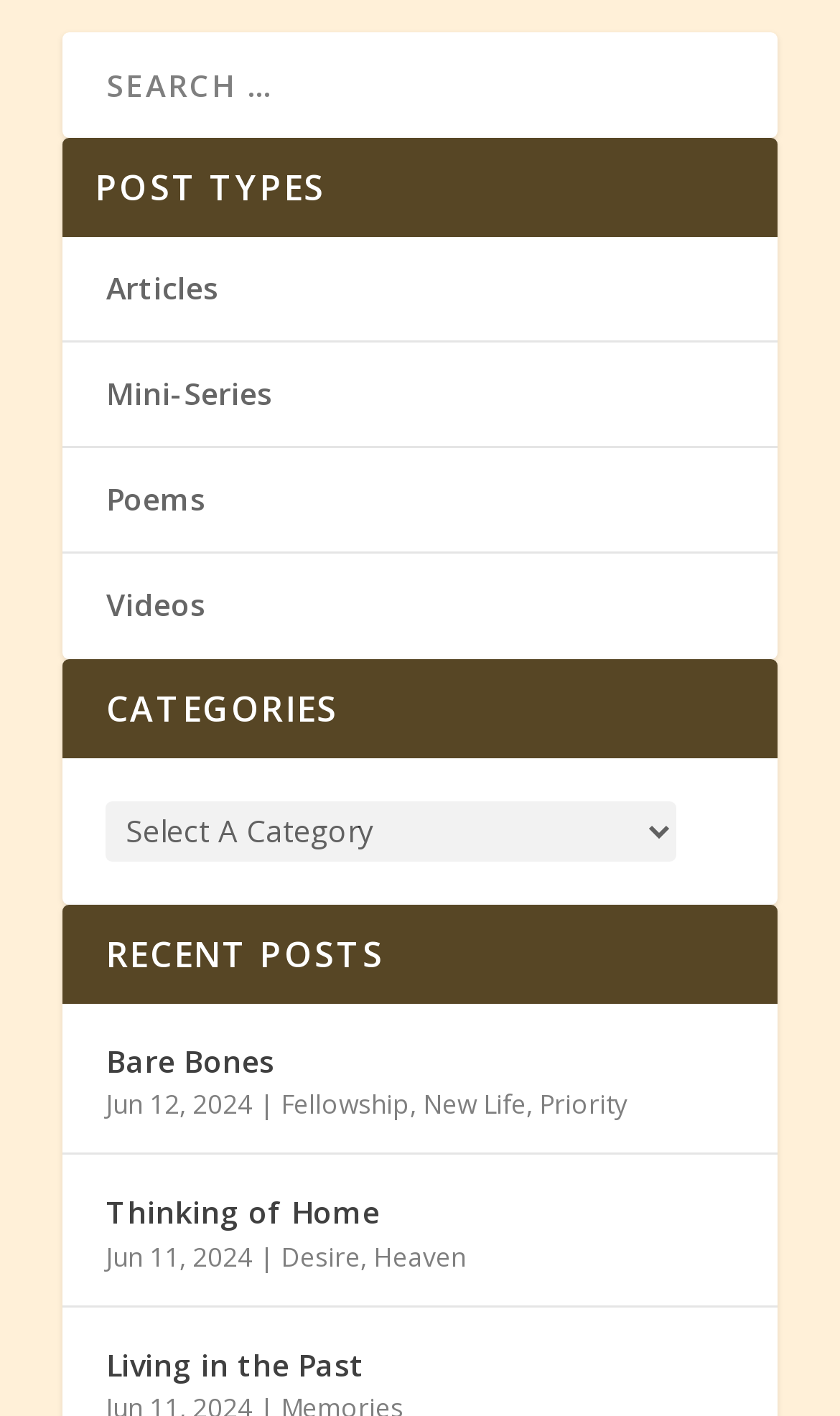Determine the coordinates of the bounding box for the clickable area needed to execute this instruction: "go to Articles".

[0.126, 0.188, 0.26, 0.217]